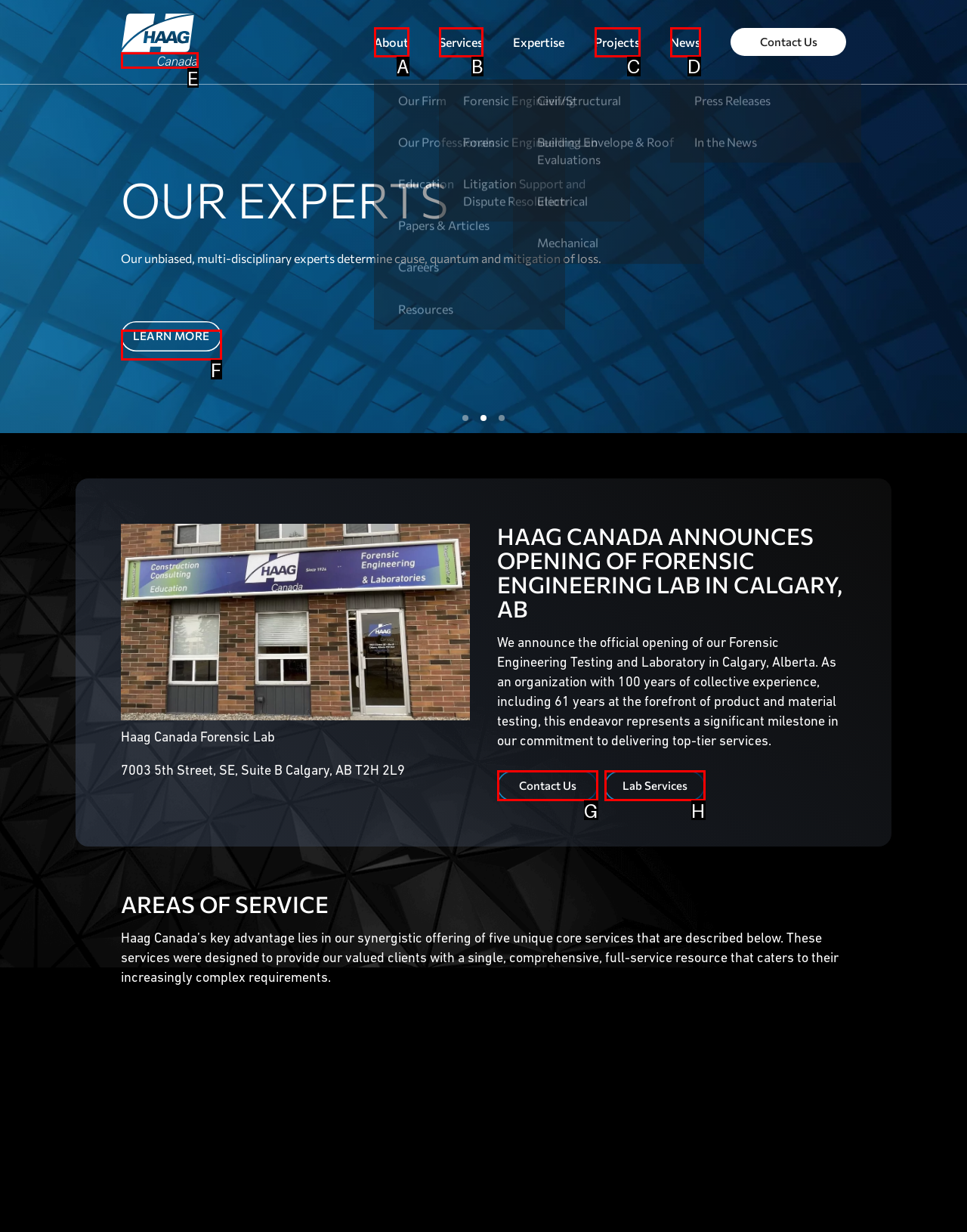Find the HTML element that suits the description: daftar slot gacor
Indicate your answer with the letter of the matching option from the choices provided.

None